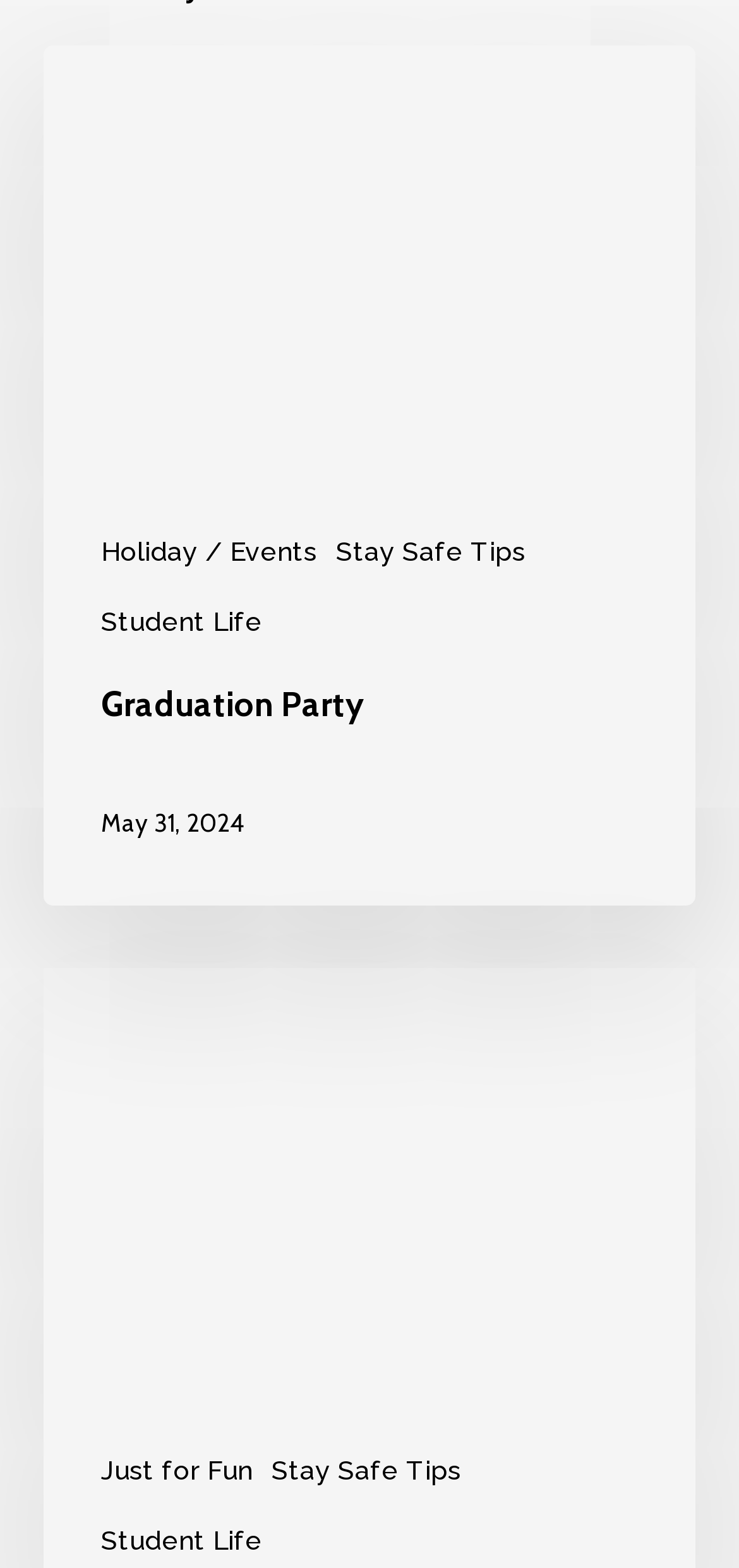Based on the element description: "Holiday / Events", identify the UI element and provide its bounding box coordinates. Use four float numbers between 0 and 1, [left, top, right, bottom].

[0.137, 0.341, 0.429, 0.364]